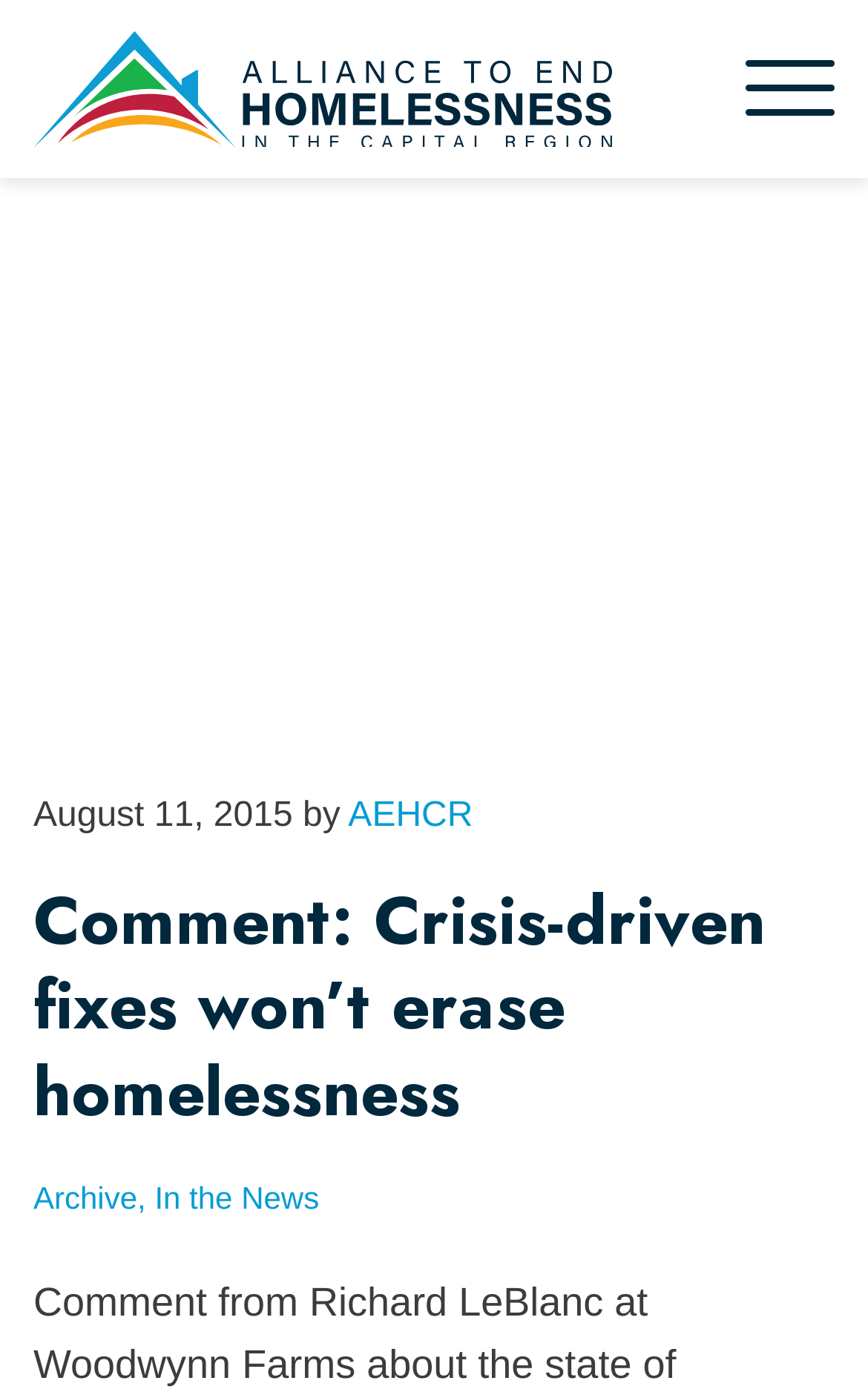Answer the question using only one word or a concise phrase: What is the logo of the website?

AEHCR LOGO HORIZONTAL